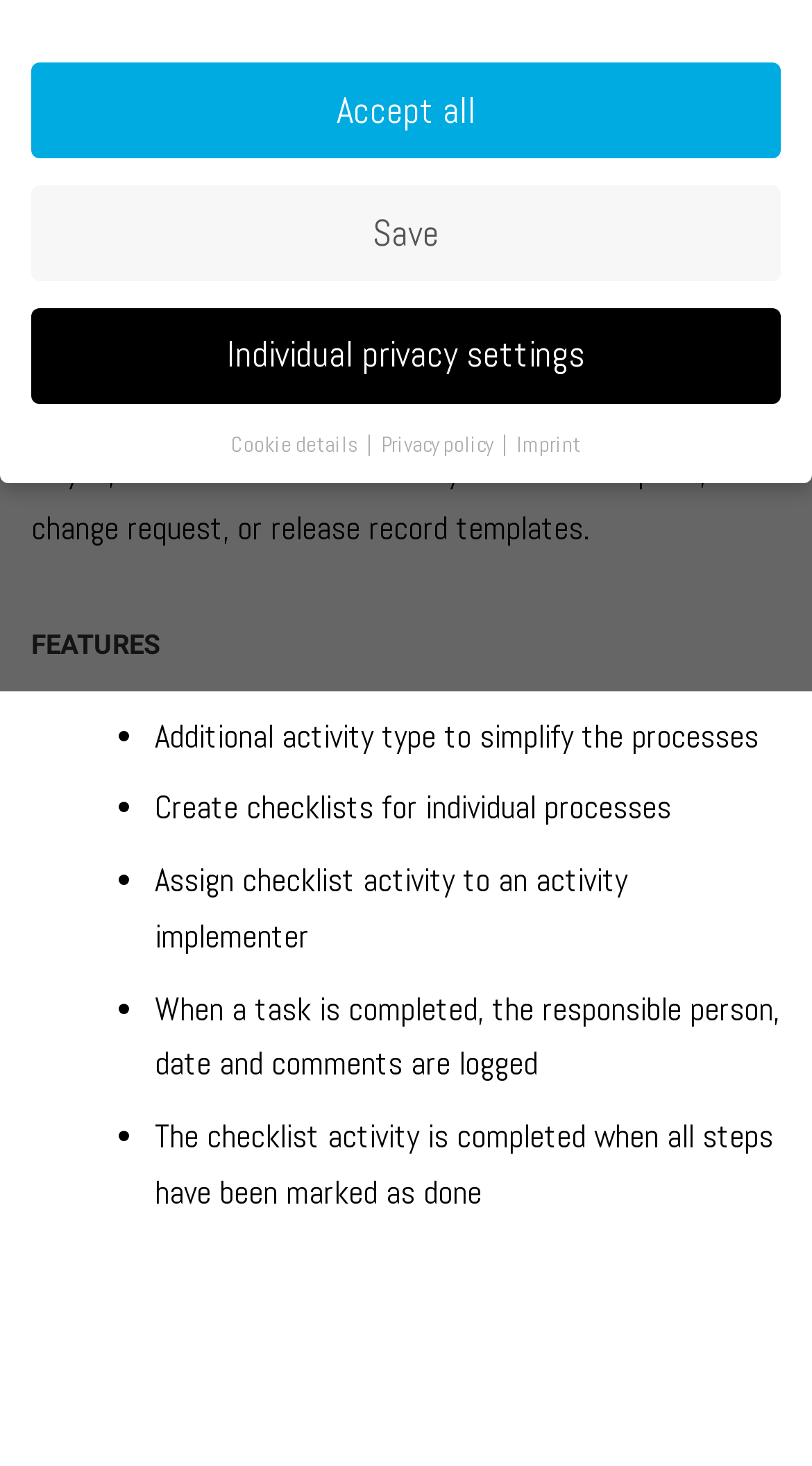Identify the bounding box for the described UI element. Provide the coordinates in (top-left x, top-left y, bottom-right x, bottom-right y) format with values ranging from 0 to 1: Individual privacy settings

[0.038, 0.211, 0.962, 0.276]